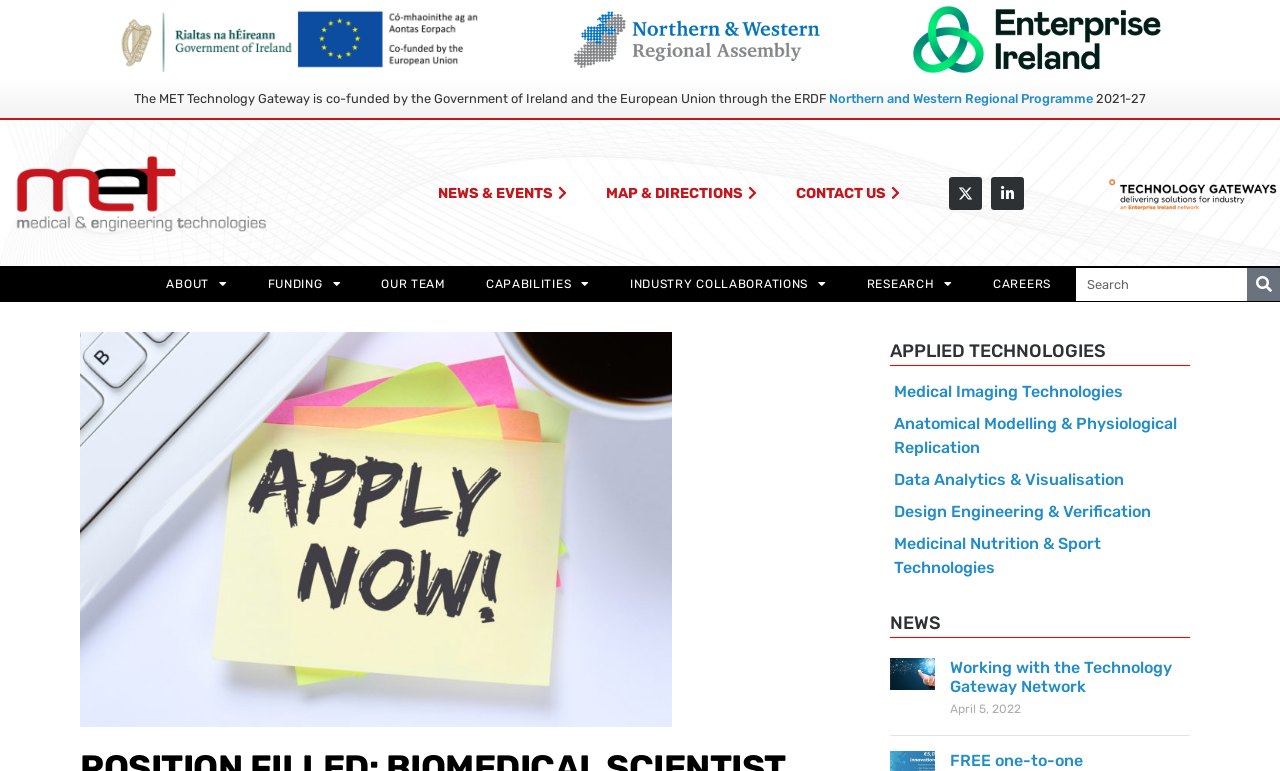Please identify the bounding box coordinates of the clickable area that will allow you to execute the instruction: "Search for something".

[0.841, 0.347, 1.0, 0.39]